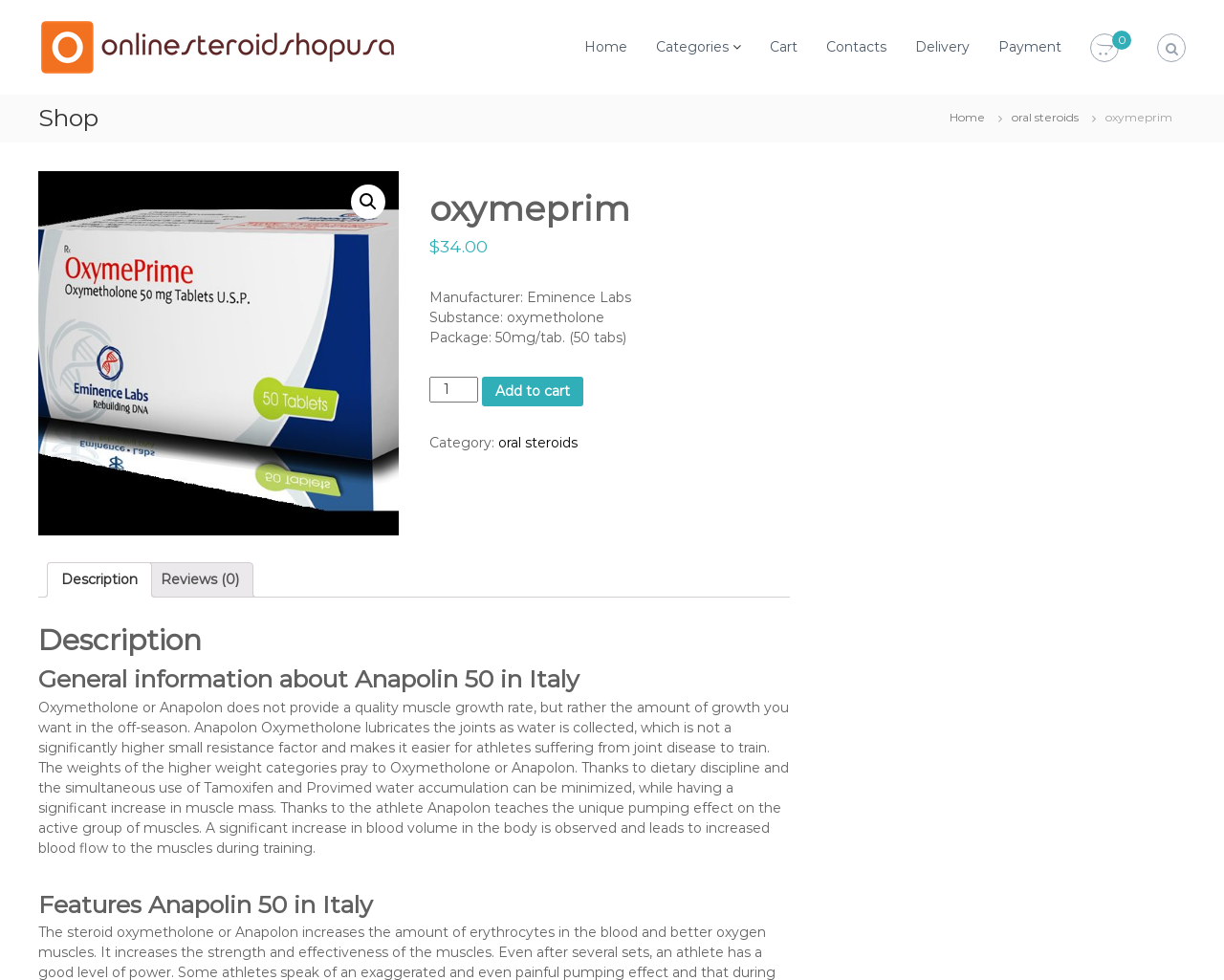What is the category of oxymeprim?
Give a single word or phrase as your answer by examining the image.

oral steroids